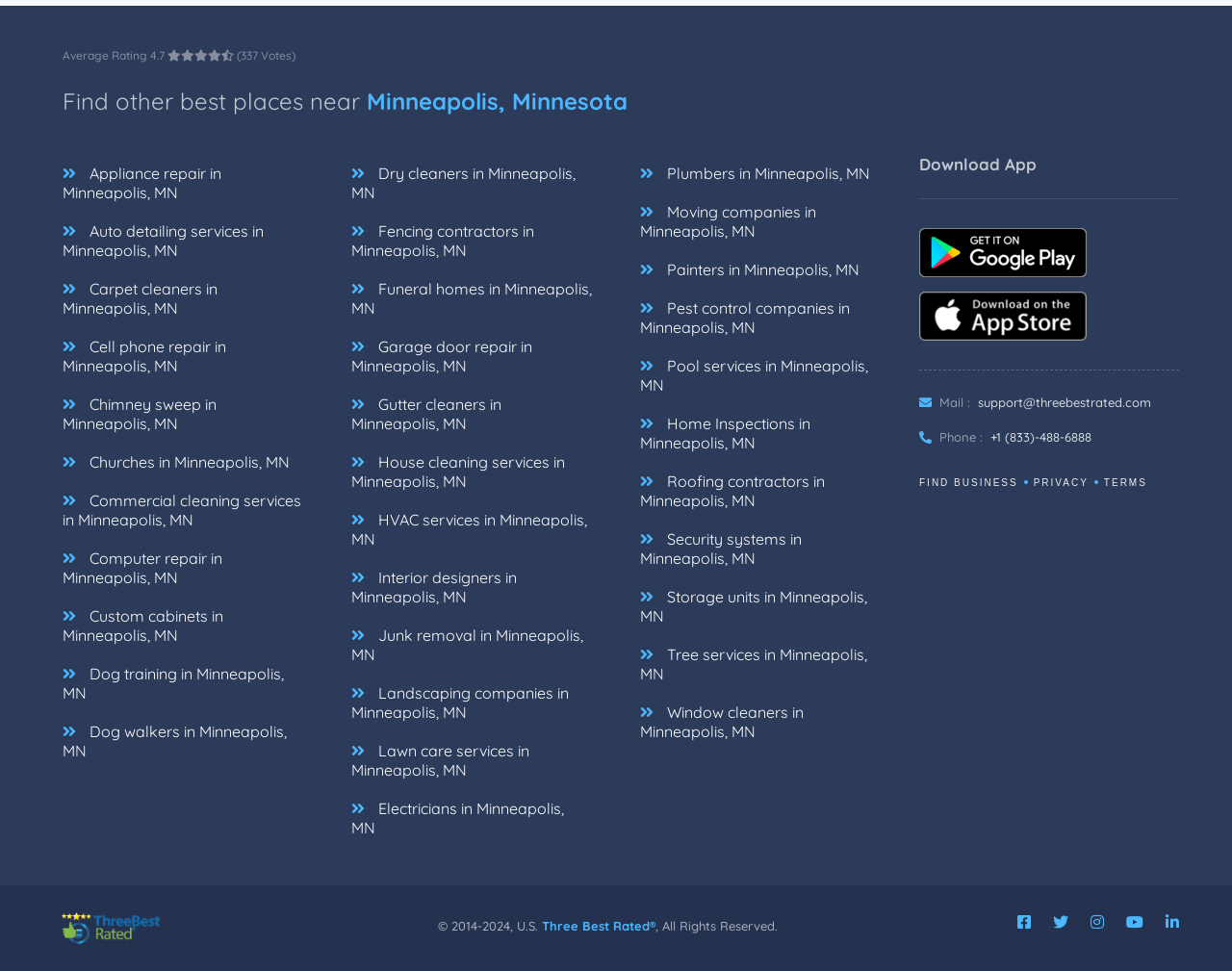Please identify the bounding box coordinates of the region to click in order to complete the task: "Contact support via email". The coordinates must be four float numbers between 0 and 1, specified as [left, top, right, bottom].

[0.791, 0.406, 0.934, 0.422]